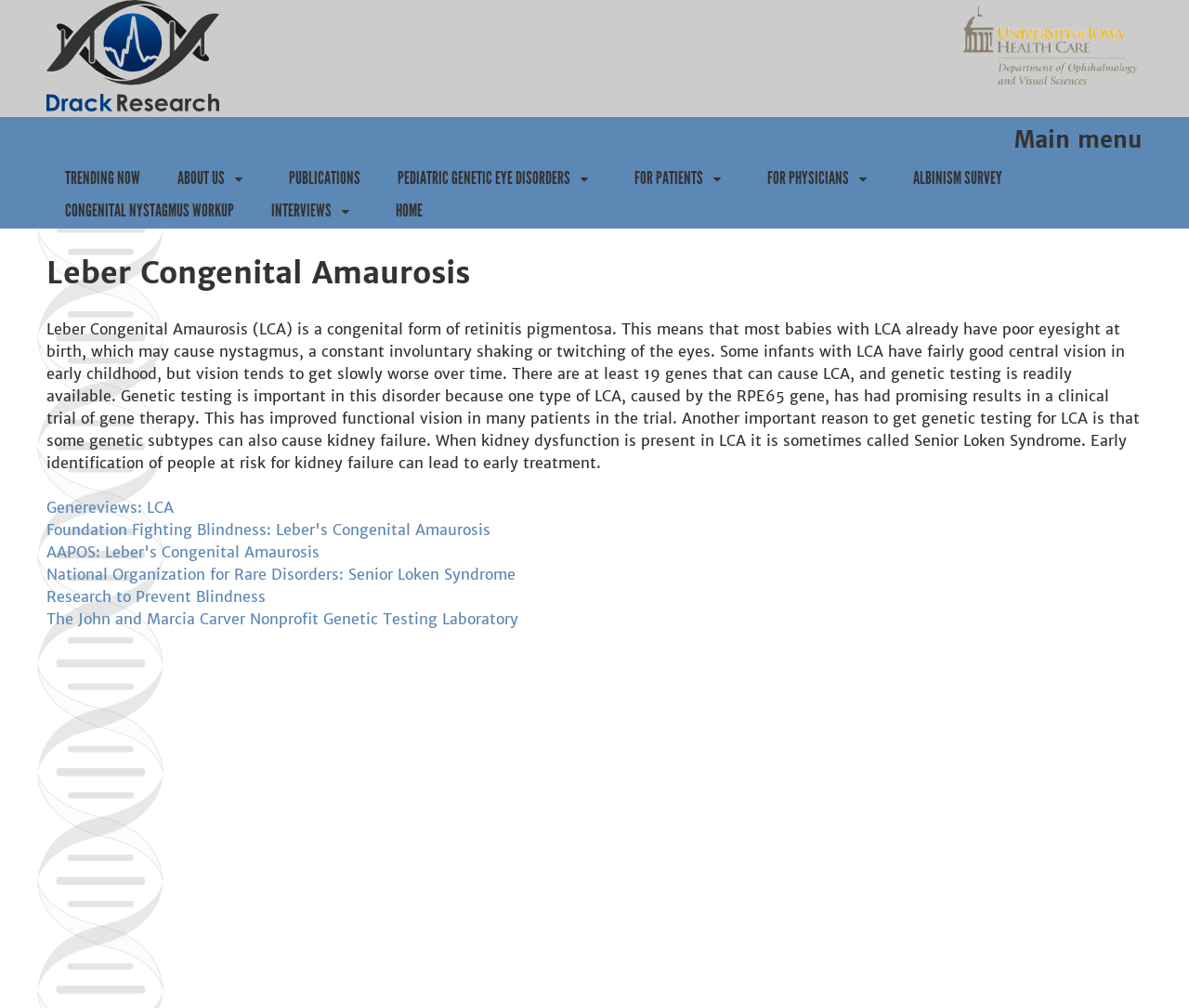Find and indicate the bounding box coordinates of the region you should select to follow the given instruction: "Learn about Senior Loken Syndrome".

[0.039, 0.56, 0.434, 0.579]